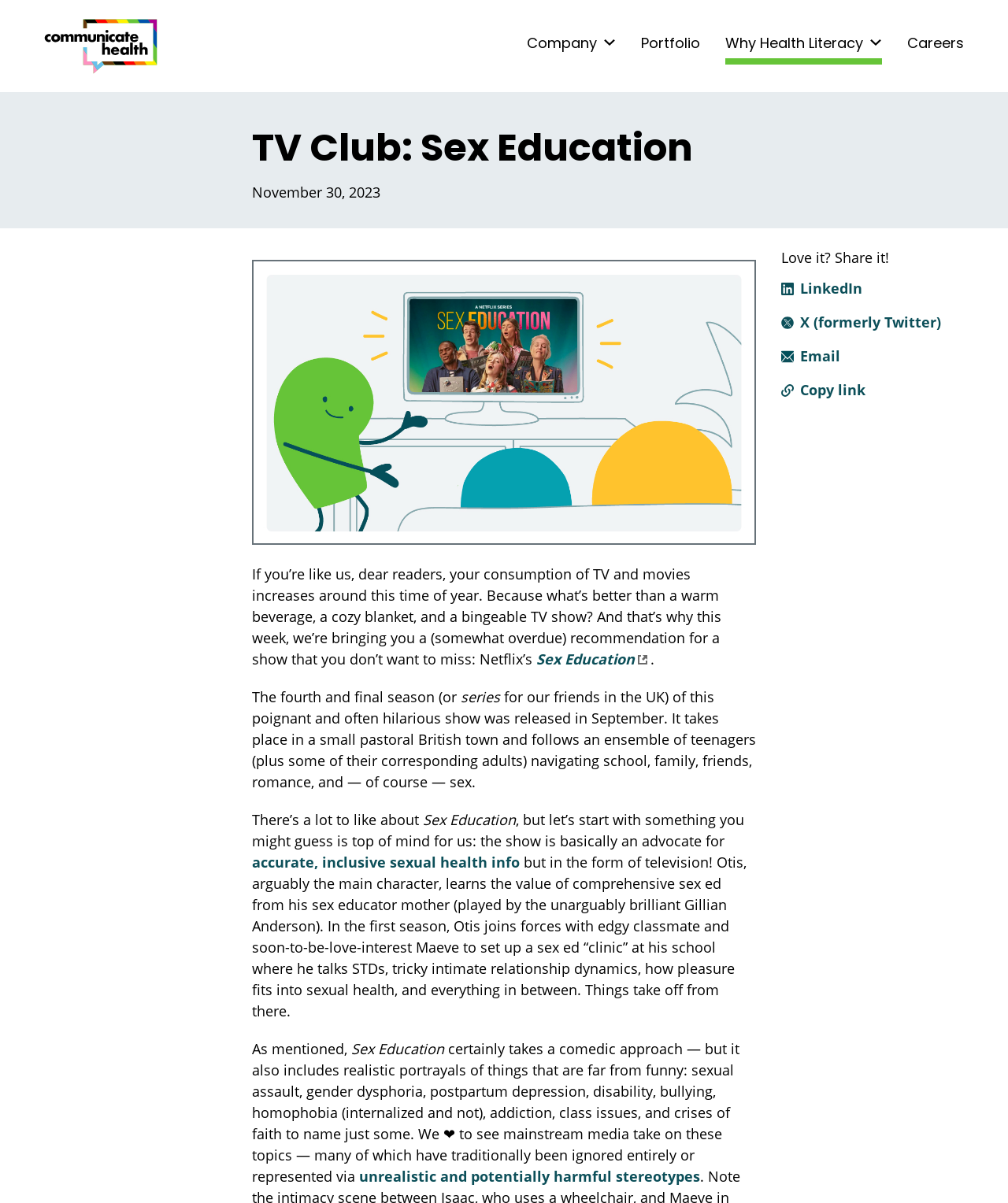Highlight the bounding box of the UI element that corresponds to this description: "Why Health Literacy".

[0.72, 0.023, 0.875, 0.054]